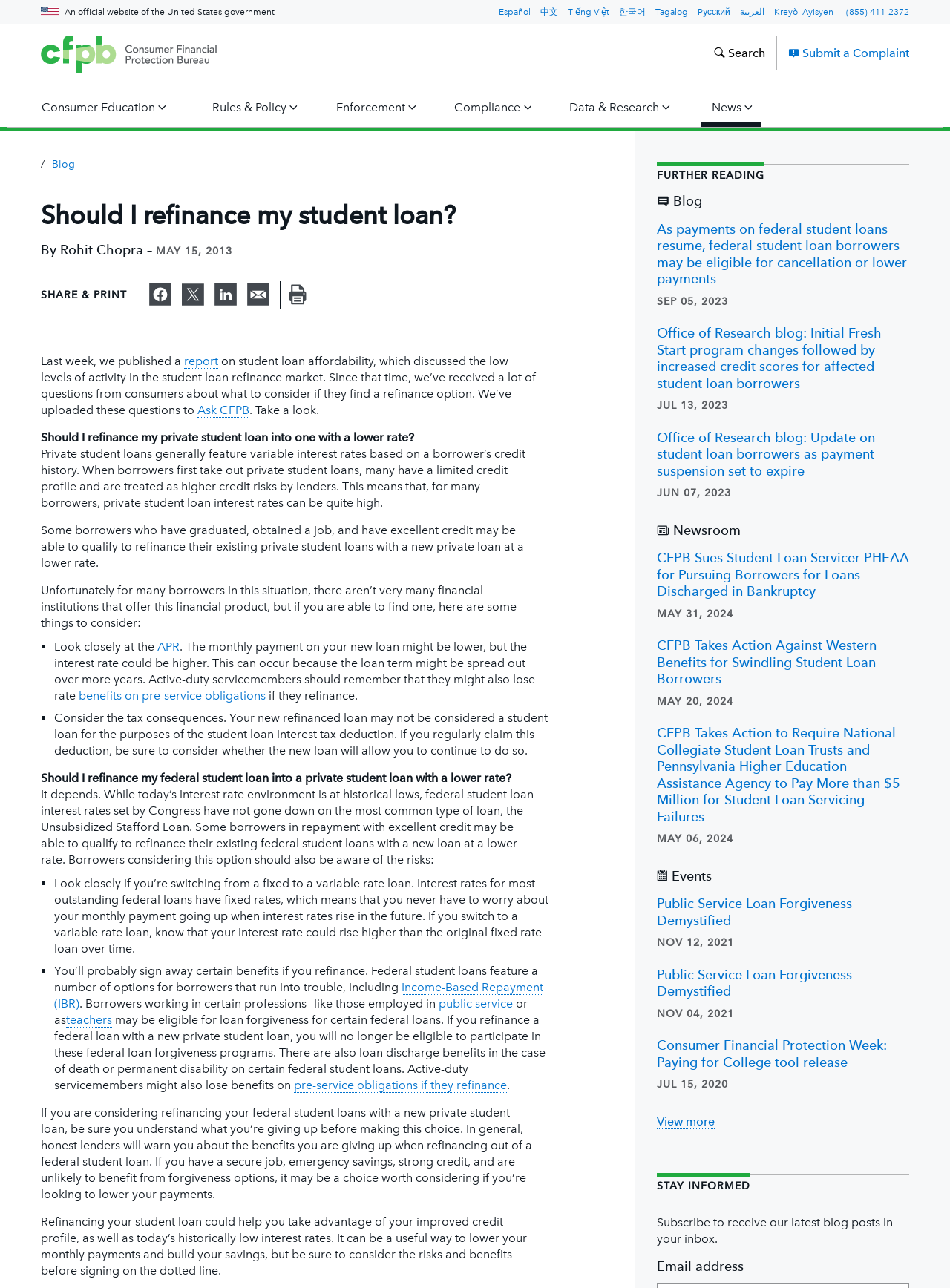Find and specify the bounding box coordinates that correspond to the clickable region for the instruction: "Click the 'Print this page' button".

[0.303, 0.218, 0.324, 0.24]